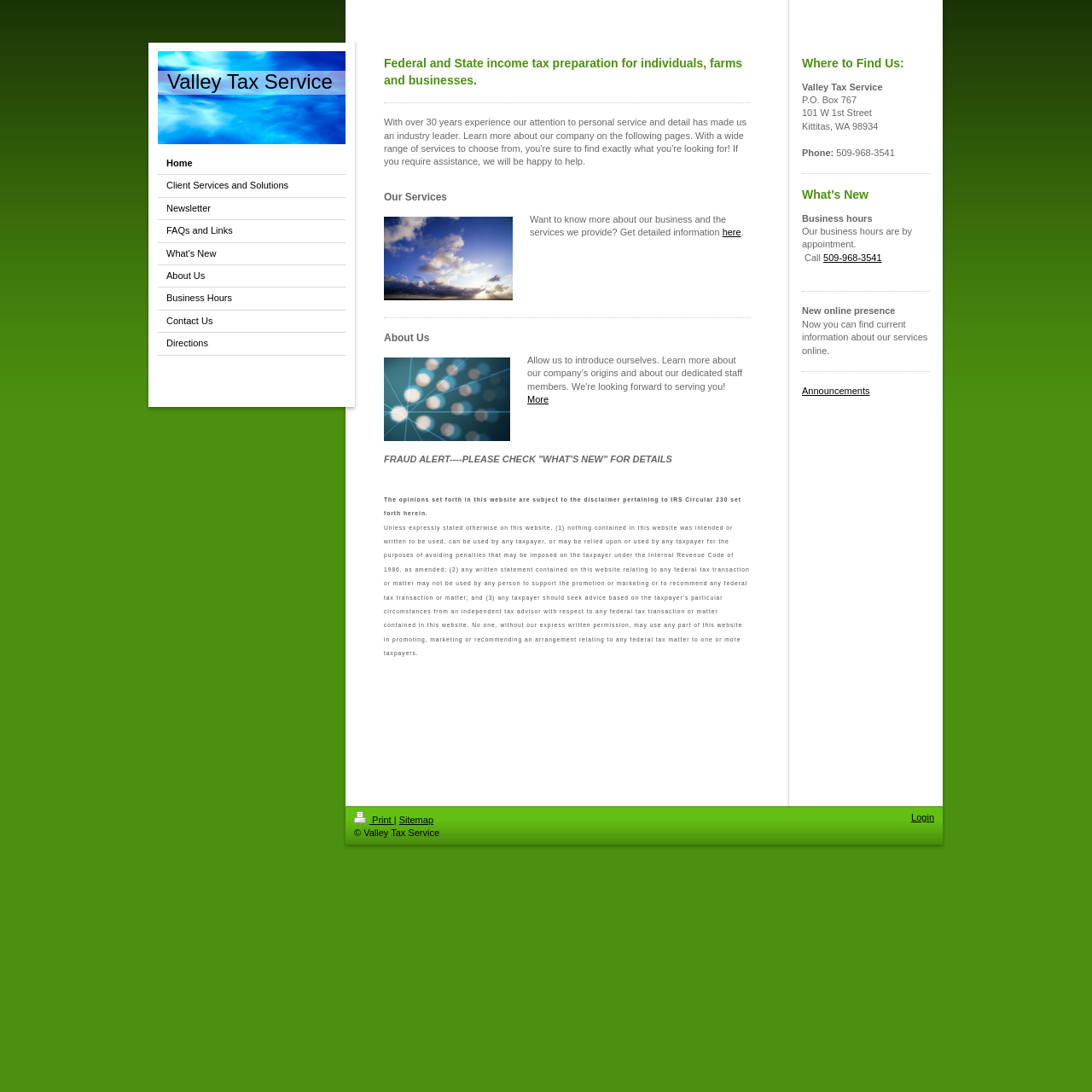Respond to the following question using a concise word or phrase: 
What is the business hours policy of Valley Tax Service?

By appointment